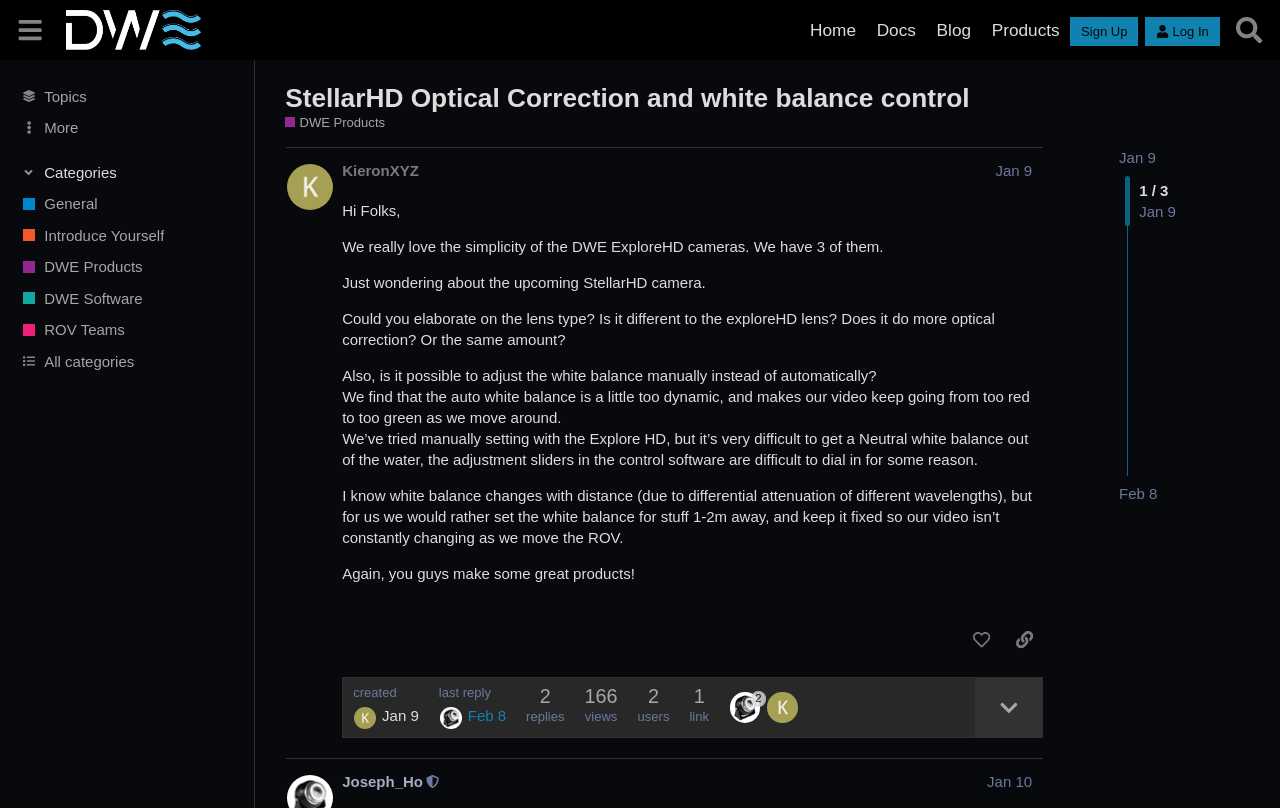Can you determine the bounding box coordinates of the area that needs to be clicked to fulfill the following instruction: "Contact the supplier"?

None